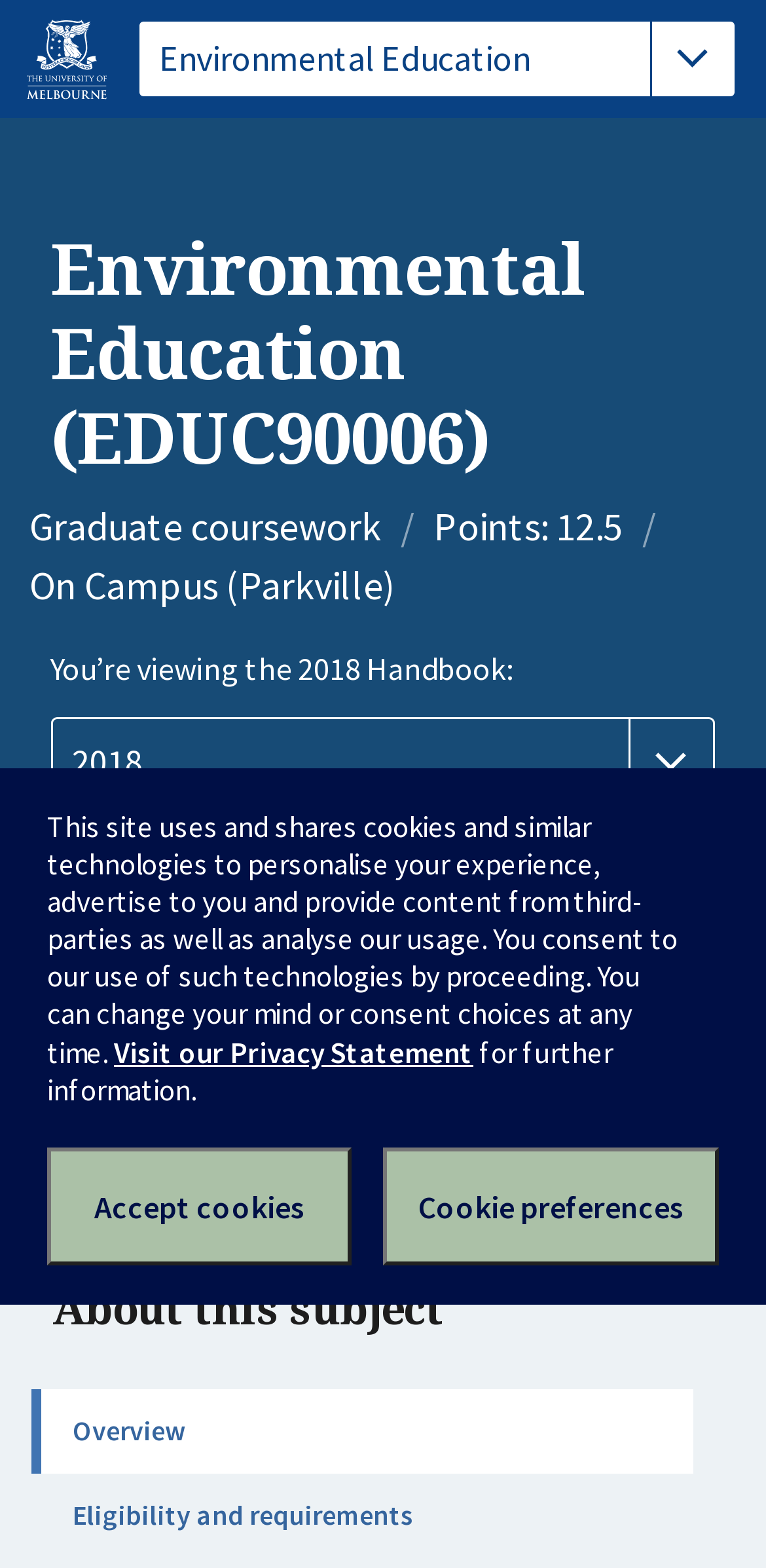Use the information in the screenshot to answer the question comprehensively: What is the current handbook year?

The current handbook year can be found in the 'StaticText' element 'You’re currently viewing the 2018 version of this subject' which is a child of the 'Root Element'.